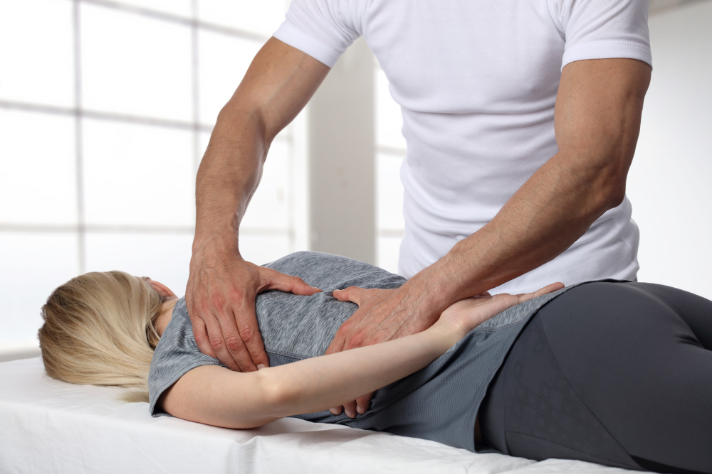Write a descriptive caption for the image, covering all notable aspects.

The image depicts a professional chiropractor performing a spinal adjustment on a patient lying face down on a treatment table. The chiropractor, dressed in a white shirt, is using both hands to apply pressure on the patient's upper back, showcasing a part of the practice dedicated to relieving discomfort and enhancing spinal health. The patient, wearing a comfortable gray top, appears relaxed as they benefit from chiropractic care. This scene emphasizes the therapeutic environment of a chiropractic clinic, where individuals seek treatment for various musculoskeletal issues, including back pain. The soft lighting and minimalistic background contribute to a calming and professional atmosphere, reinforcing the focus on health and wellness.